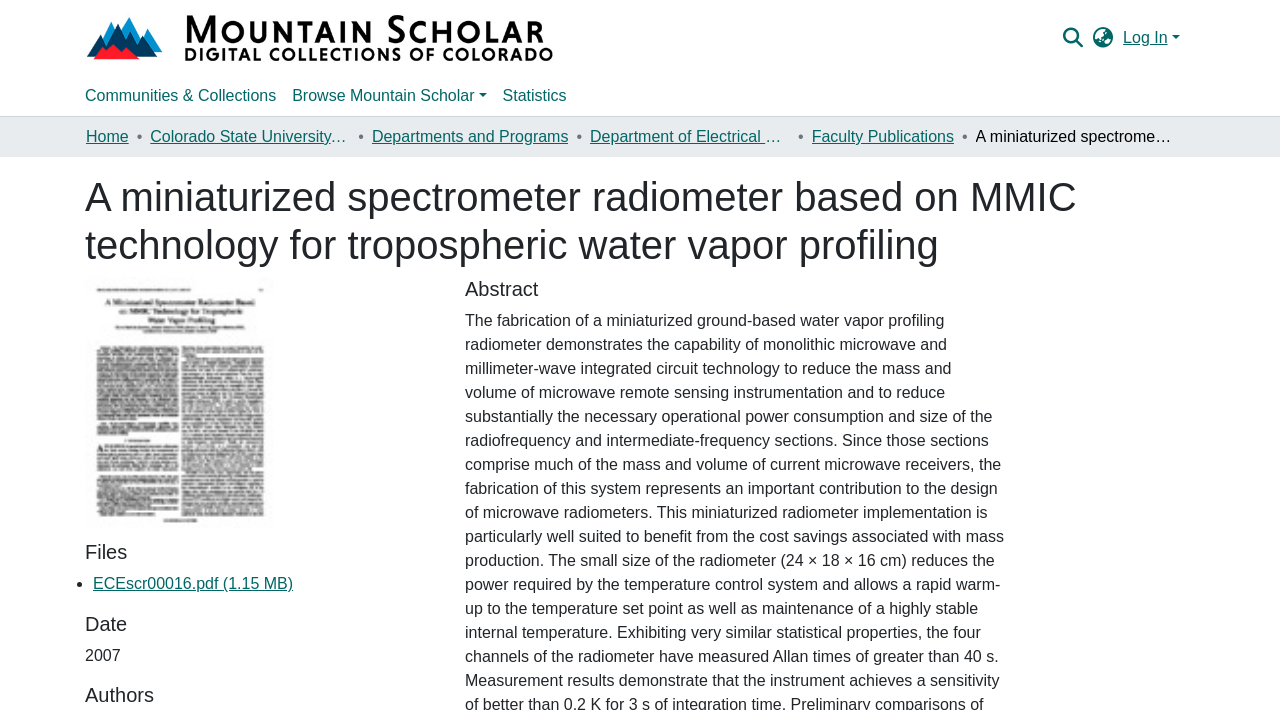Extract the bounding box coordinates of the UI element described: "parent_node: Admins title="icon"". Provide the coordinates in the format [left, top, right, bottom] with values ranging from 0 to 1.

None